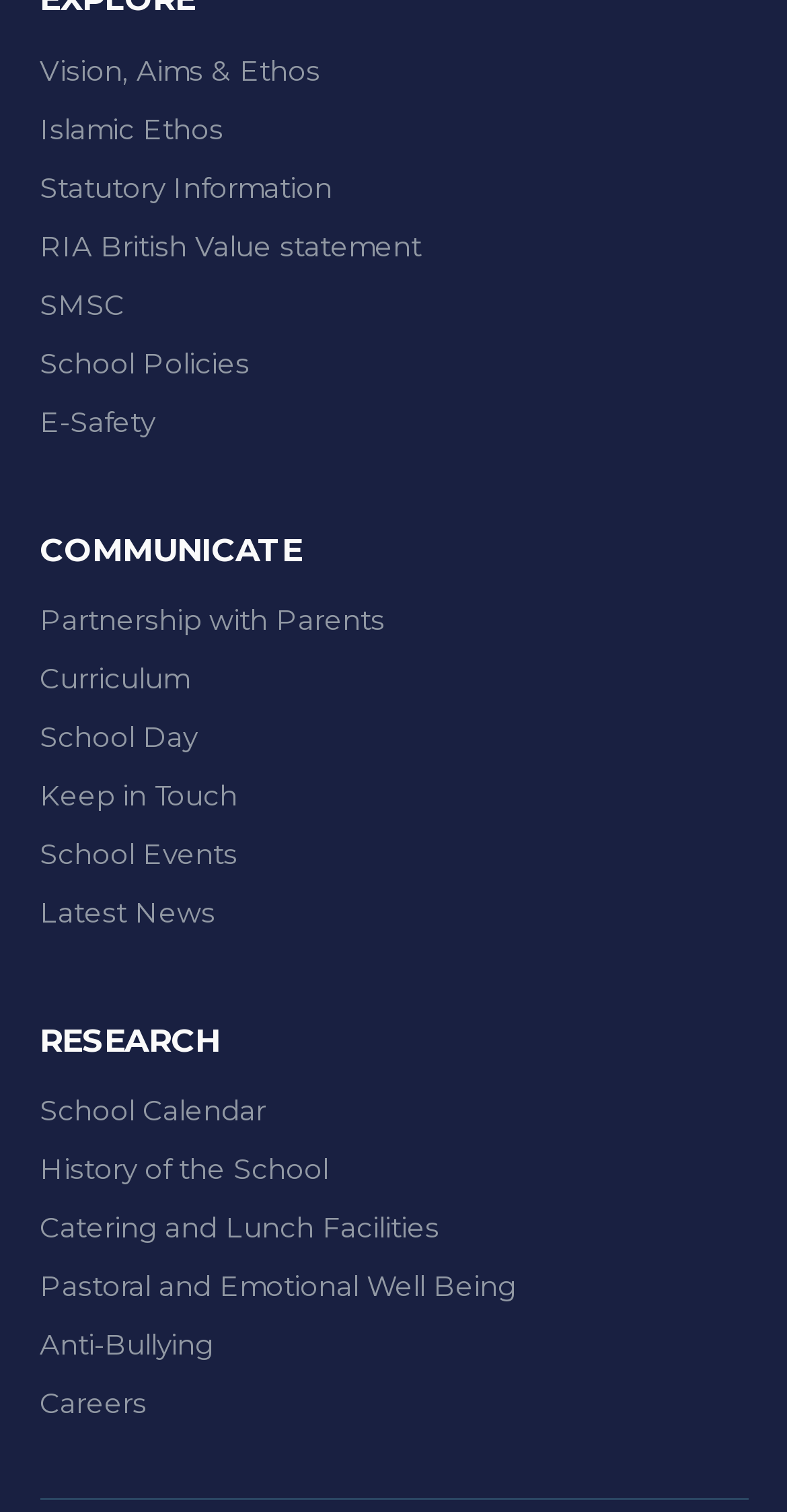Show the bounding box coordinates of the region that should be clicked to follow the instruction: "Read about Islamic Ethos."

[0.05, 0.075, 0.283, 0.096]